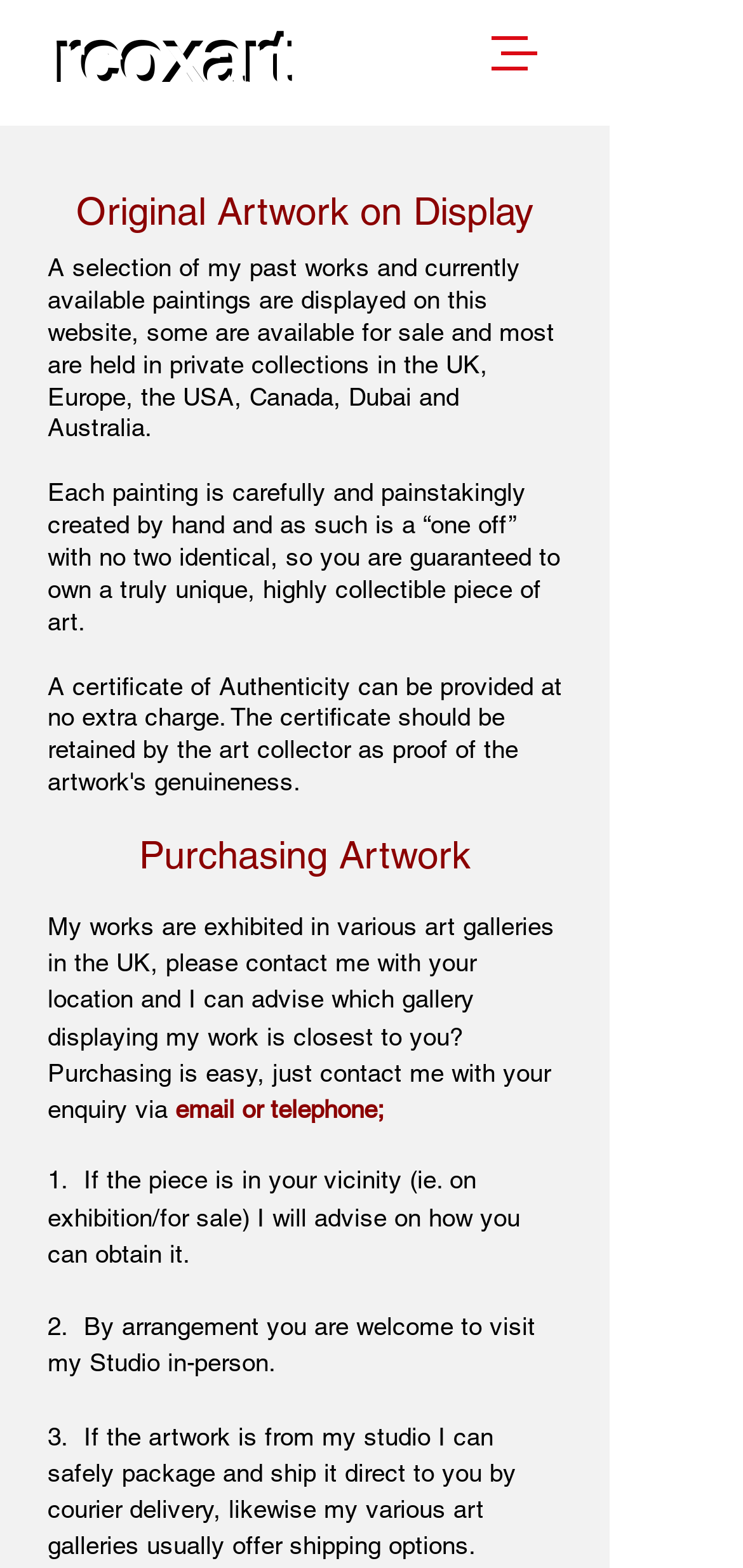What type of artwork is displayed on this website?
Look at the image and respond with a one-word or short-phrase answer.

Paintings